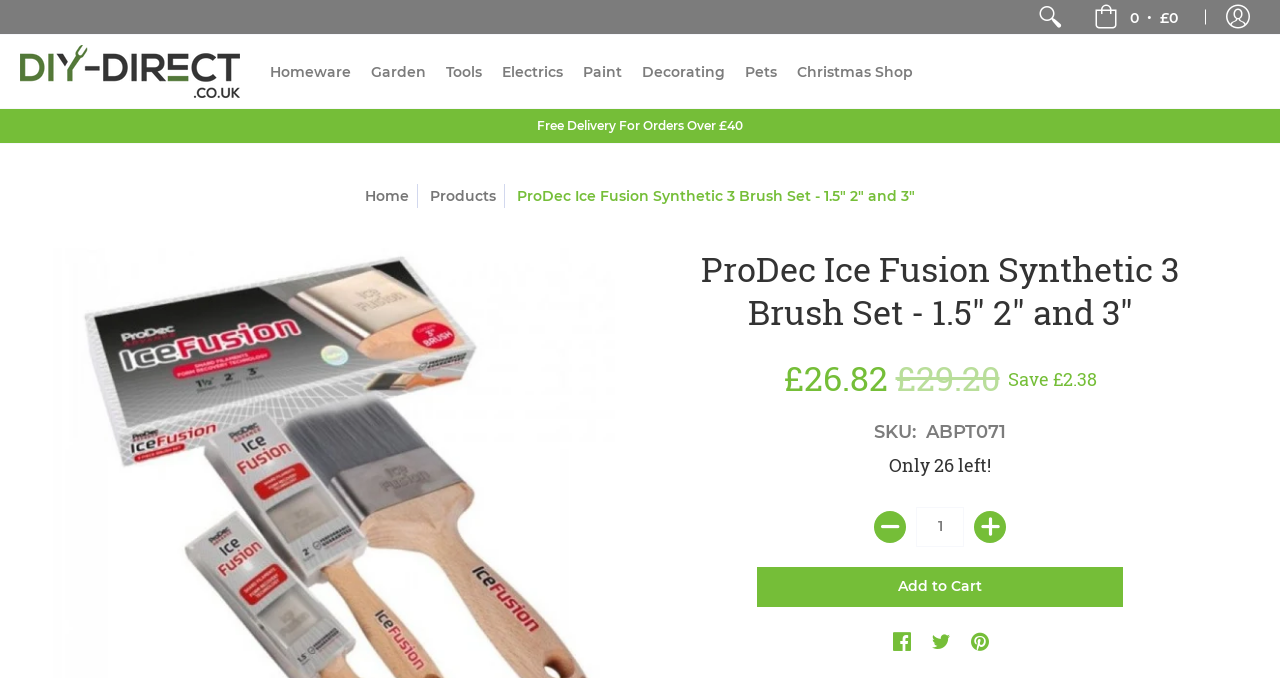Please identify the bounding box coordinates of the element that needs to be clicked to execute the following command: "Click on Home". Provide the bounding box using four float numbers between 0 and 1, formatted as [left, top, right, bottom].

None